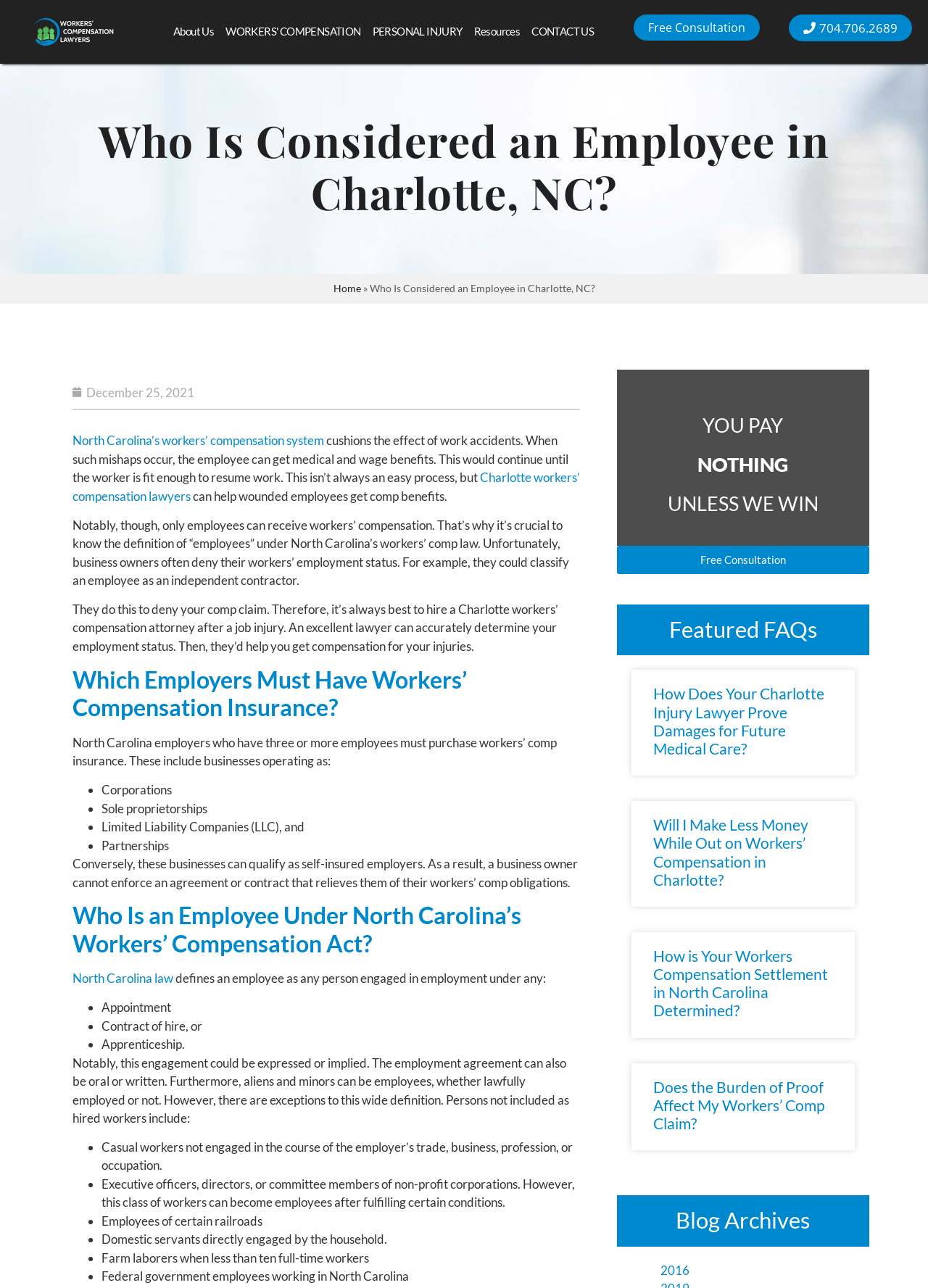Could you find the bounding box coordinates of the clickable area to complete this instruction: "Click on 'North Carolina law'"?

[0.078, 0.754, 0.187, 0.765]